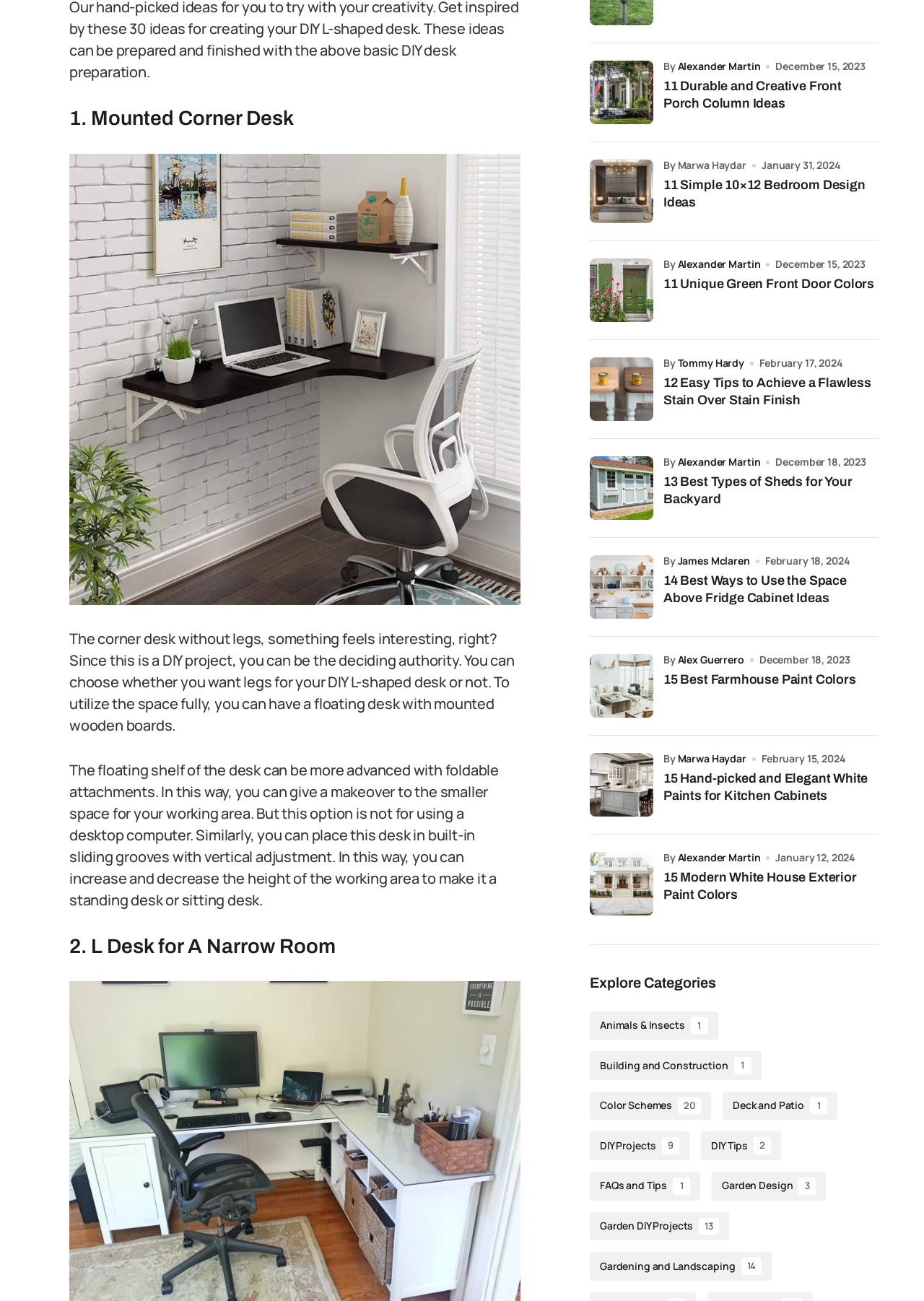Given the description DIY Projects 9, predict the bounding box coordinates of the UI element. Ensure the coordinates are in the format (top-left x, top-left y, bottom-right x, bottom-right y) and all values are between 0 and 1.

[0.638, 0.87, 0.746, 0.892]